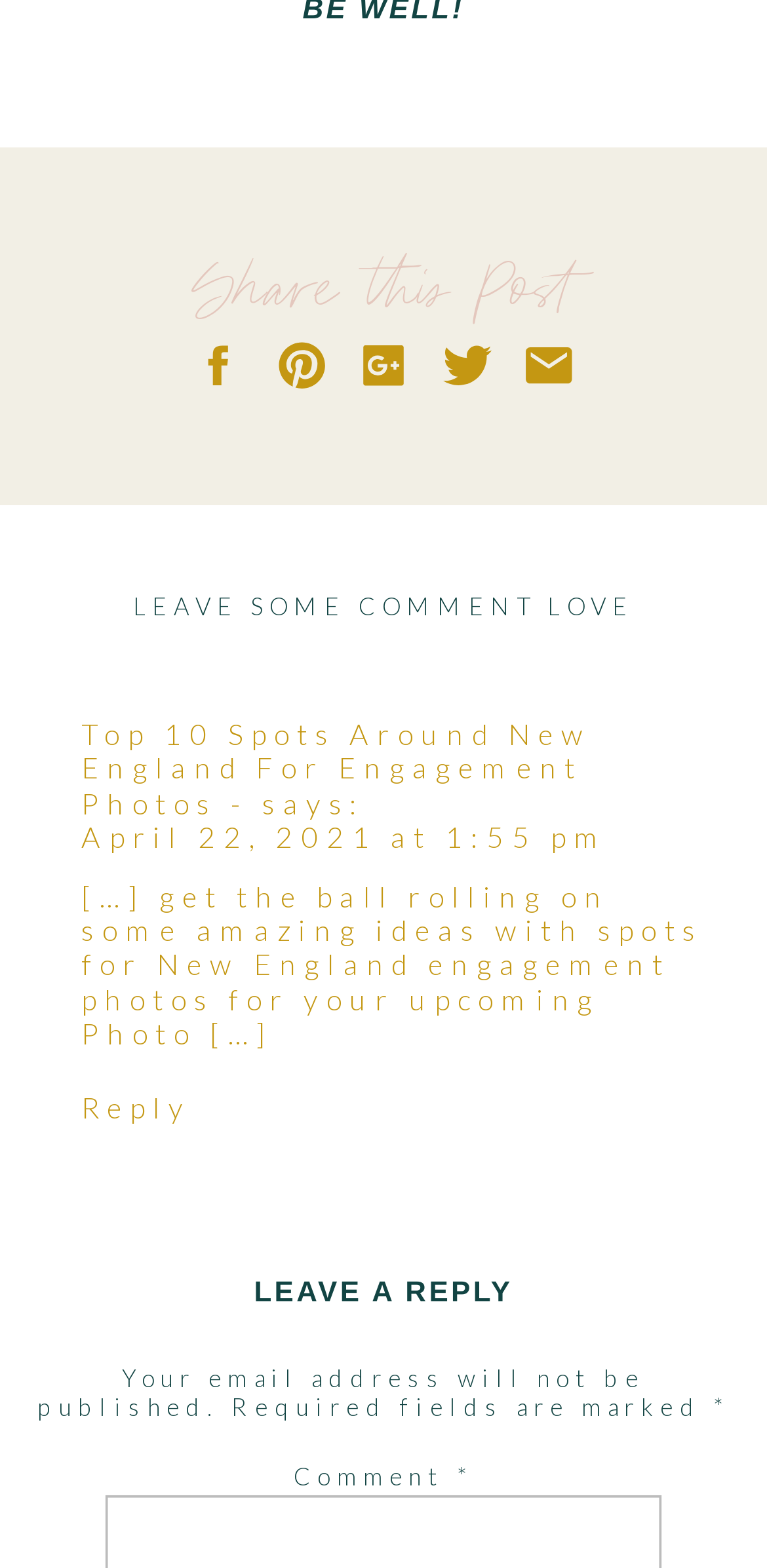Look at the image and answer the question in detail:
What is the title of the latest article?

The title of the latest article can be found in the link element with the text 'Top 10 Spots Around New England For Engagement Photos -', which is located below the 'LEAVE SOME COMMENT LOVE' heading.